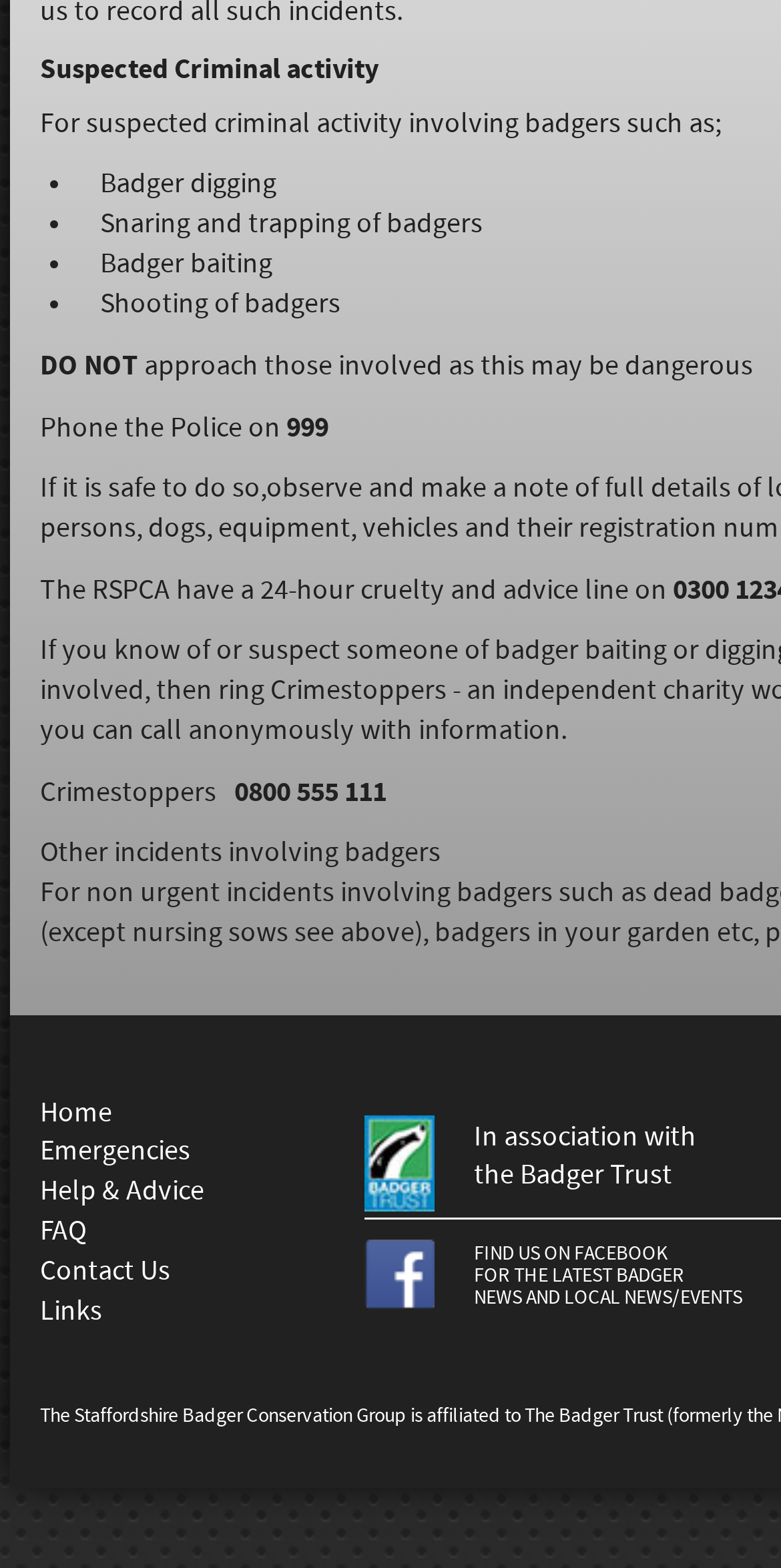What is the purpose of the 24-hour cruelty and advice line?
Using the information from the image, provide a comprehensive answer to the question.

The purpose of the 24-hour cruelty and advice line is to report badger-related incidents. This line is provided by the RSPCA and is mentioned in the webpage as a resource for reporting suspected criminal activity involving badgers.